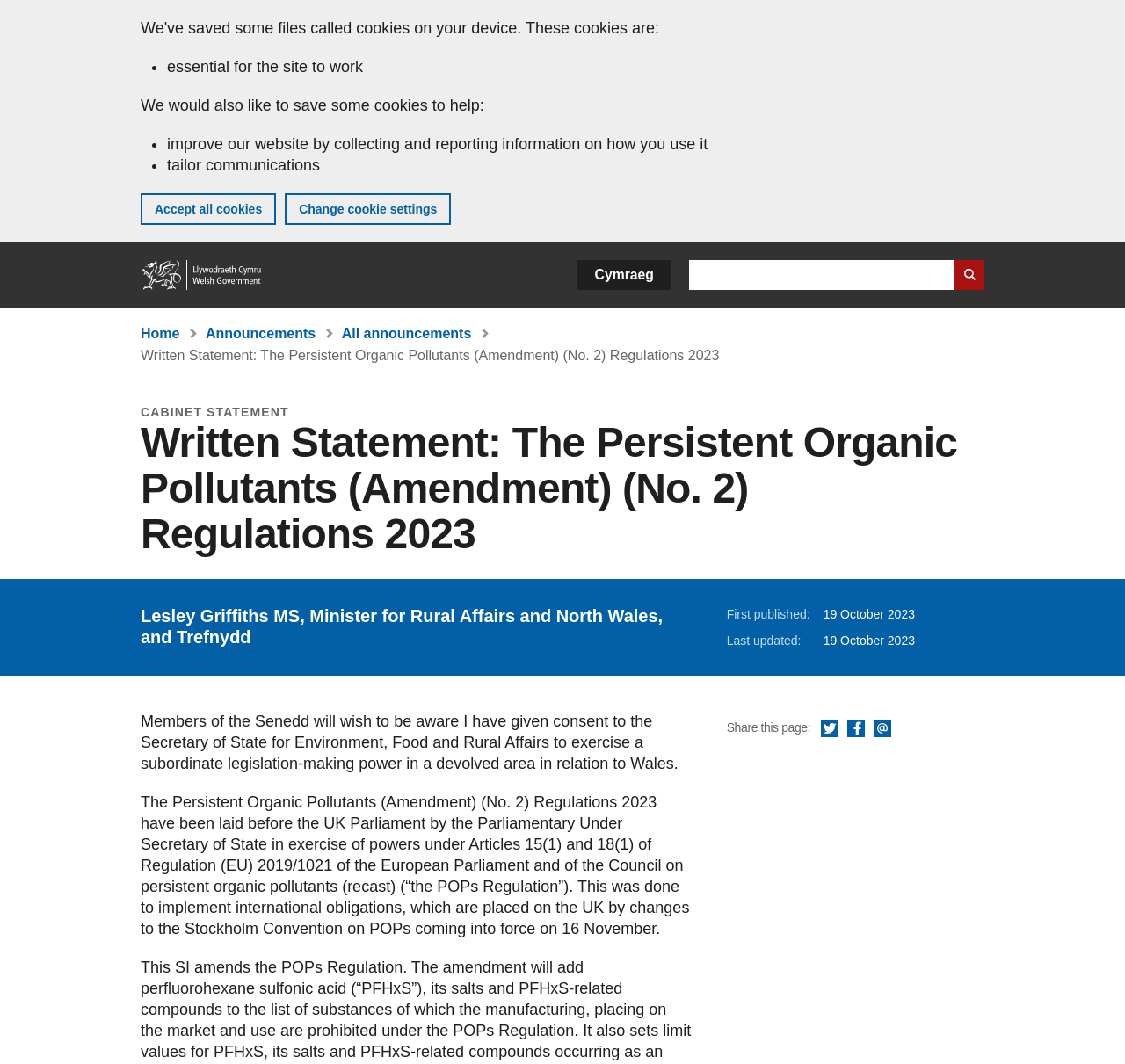Carefully observe the image and respond to the question with a detailed answer:
What is the category of the announcement?

I found the answer by looking at the header element that contains the category of the announcement, which is 'CABINET STATEMENT'.